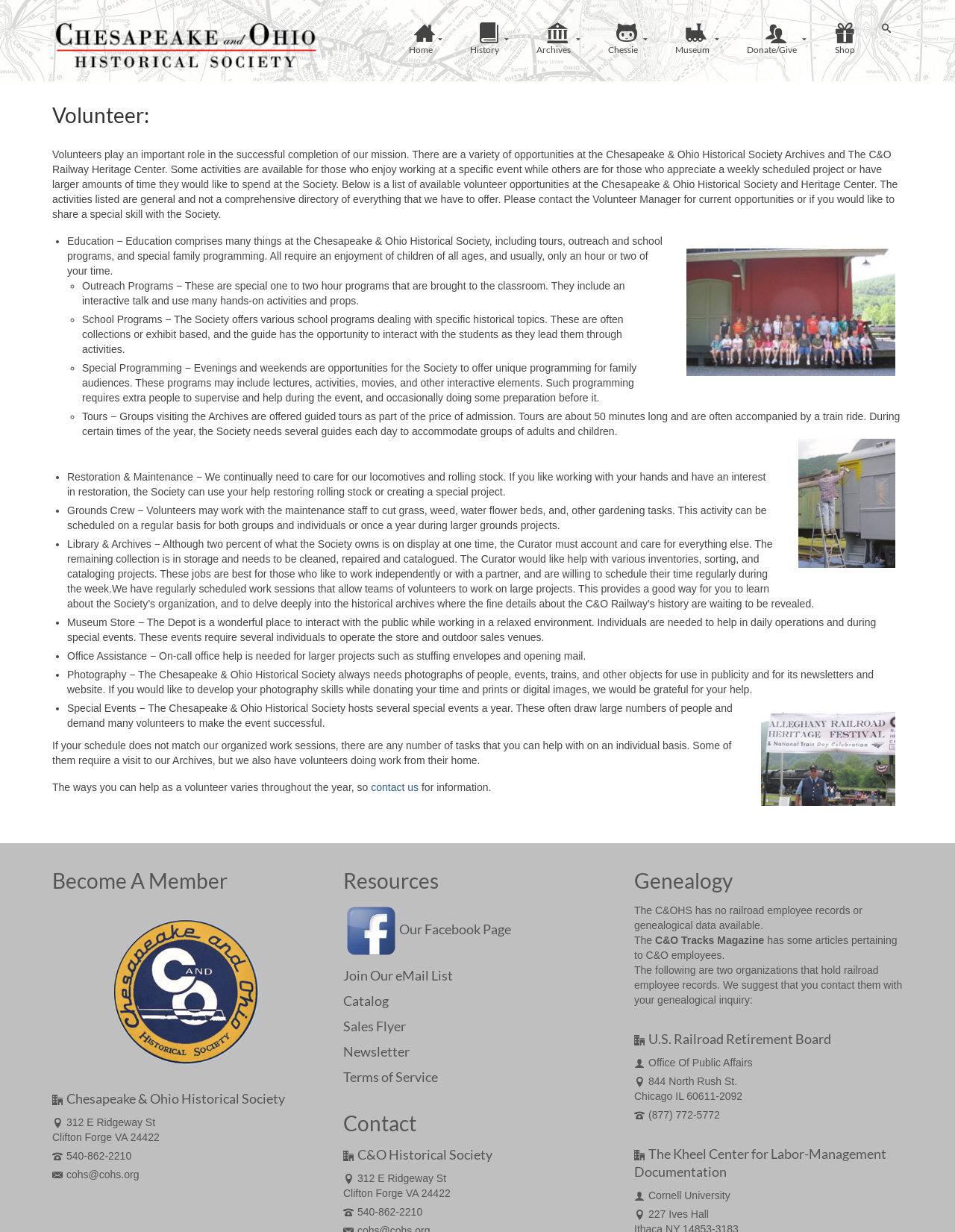Could you find the bounding box coordinates of the clickable area to complete this instruction: "View the catalog"?

[0.359, 0.805, 0.407, 0.819]